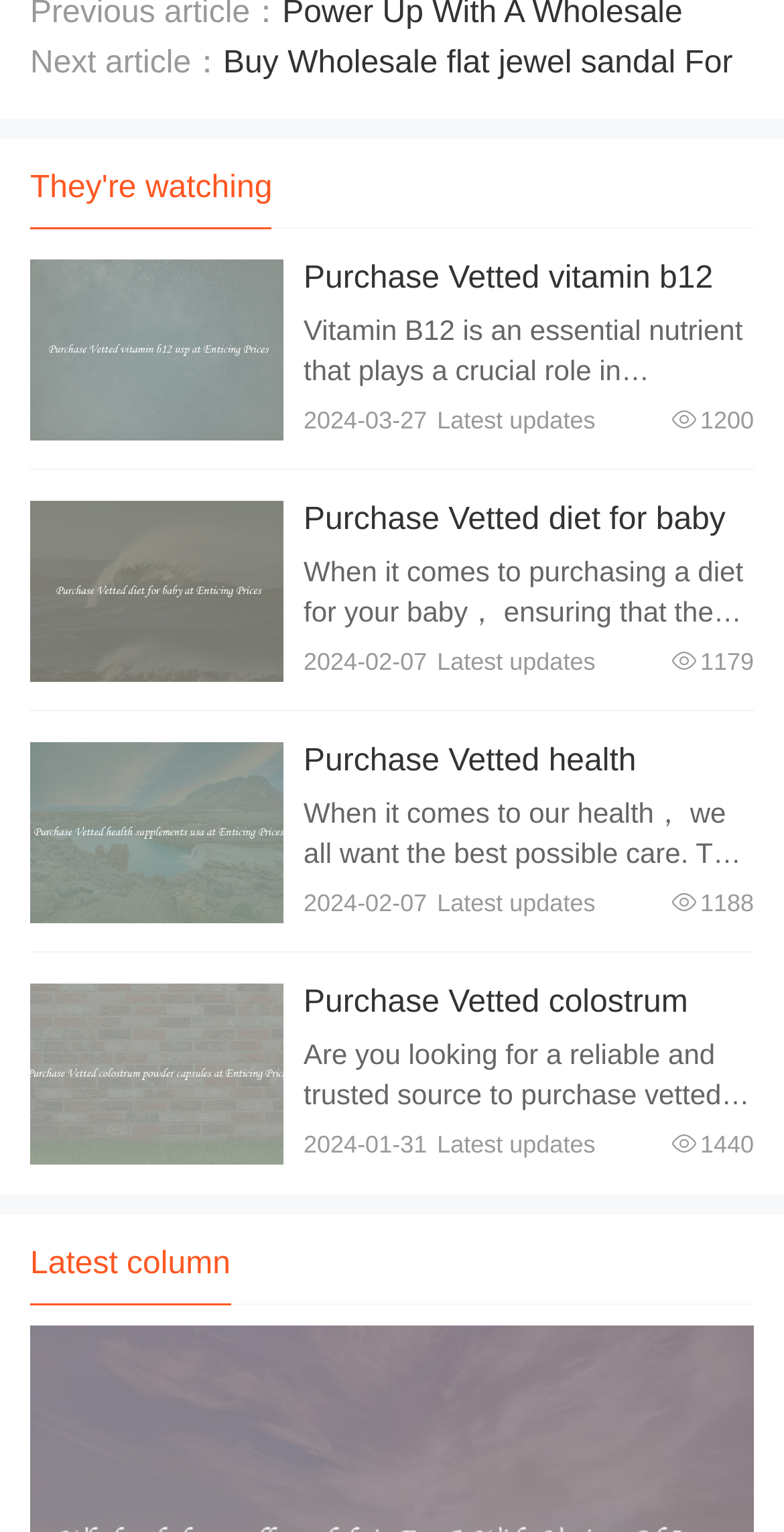Respond with a single word or phrase:
How many products are listed on this page?

5